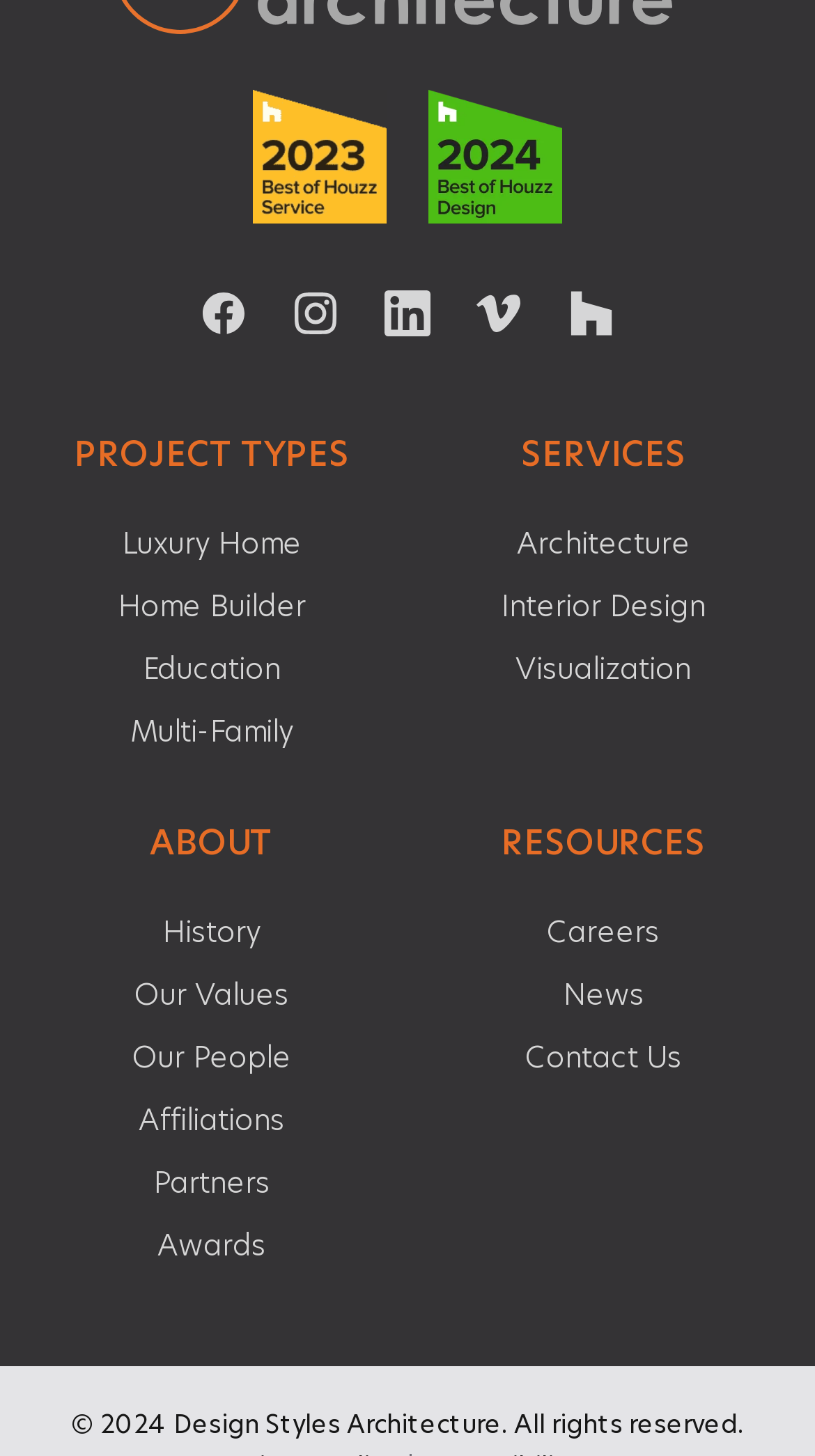What services are provided?
Kindly answer the question with as much detail as you can.

Under the 'SERVICES' section, I found that the services provided are Architecture, Interior Design, and Visualization.